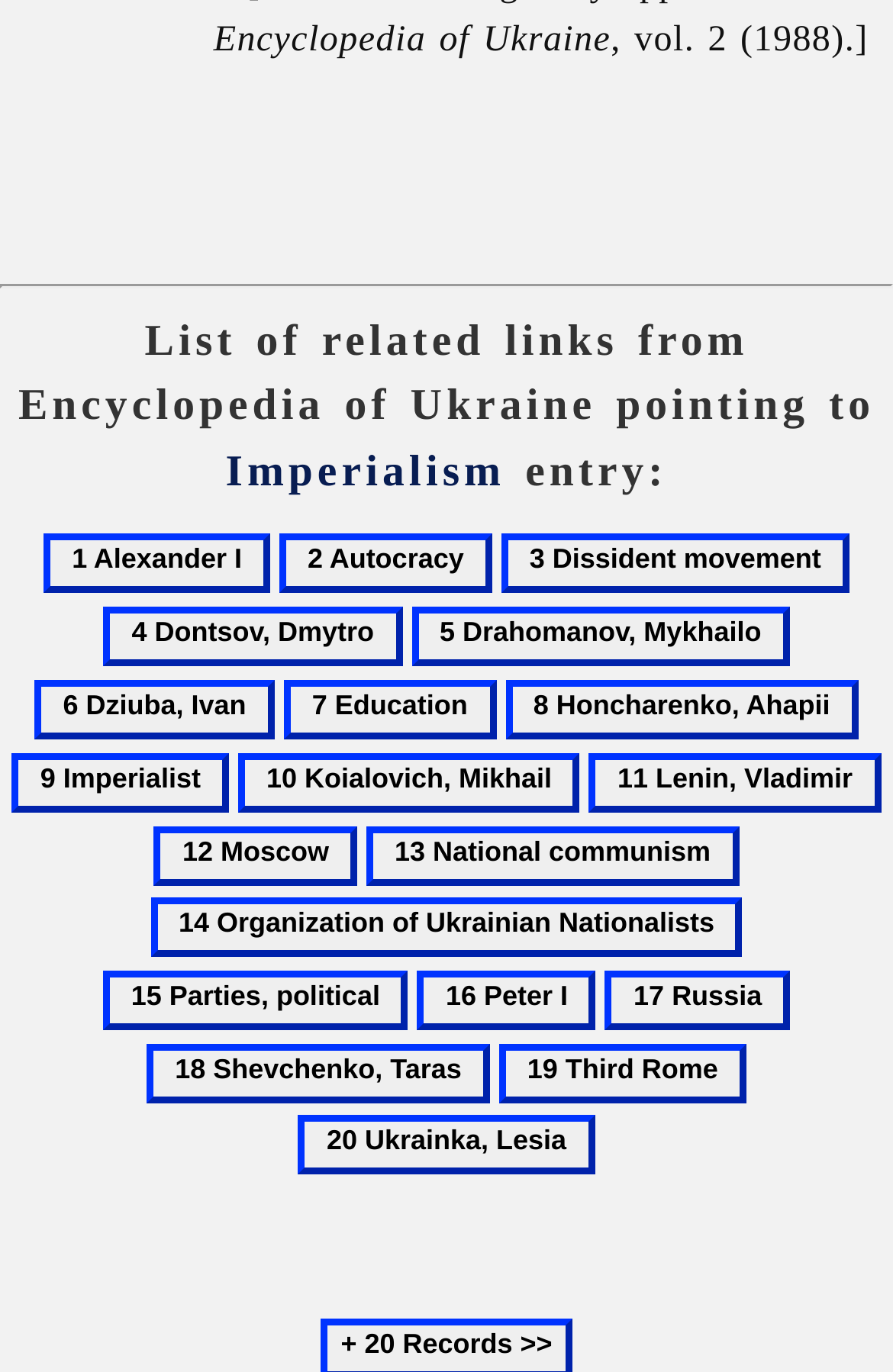Please find the bounding box coordinates for the clickable element needed to perform this instruction: "Click on the button for Alexander I".

[0.049, 0.388, 0.303, 0.431]